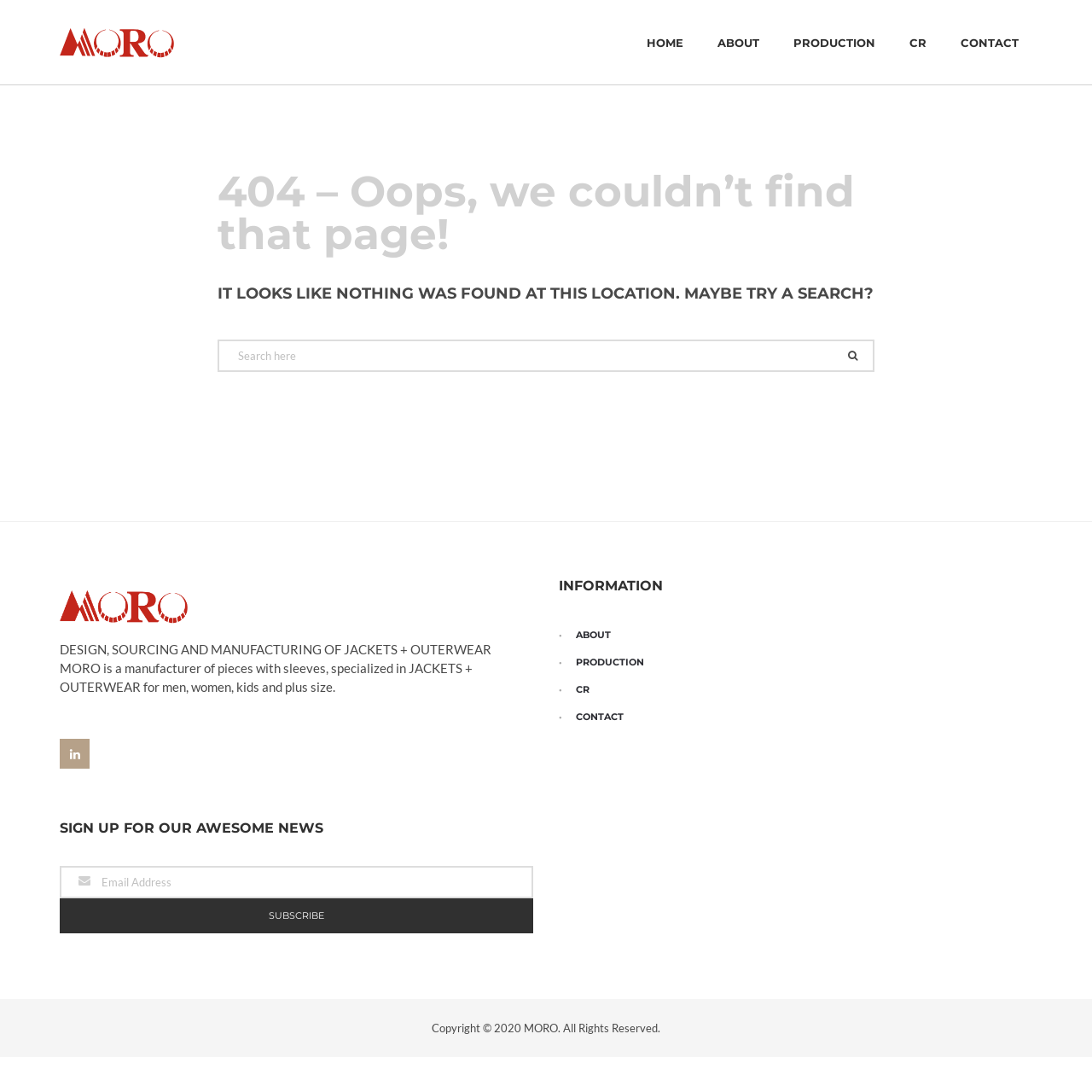Respond to the following question using a concise word or phrase: 
What is the copyright year?

2020